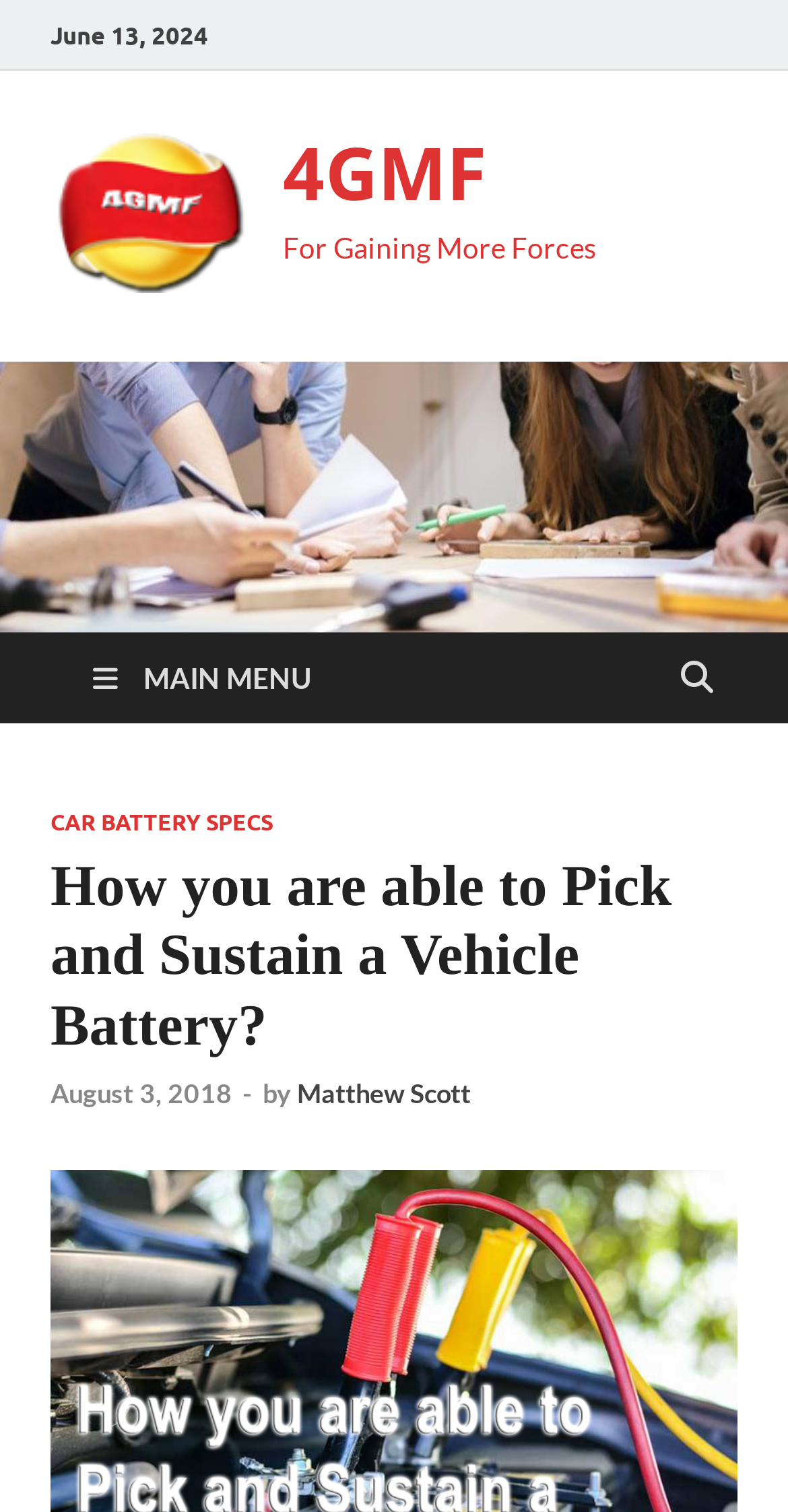Respond with a single word or phrase to the following question: What is the name of the website?

4GMF